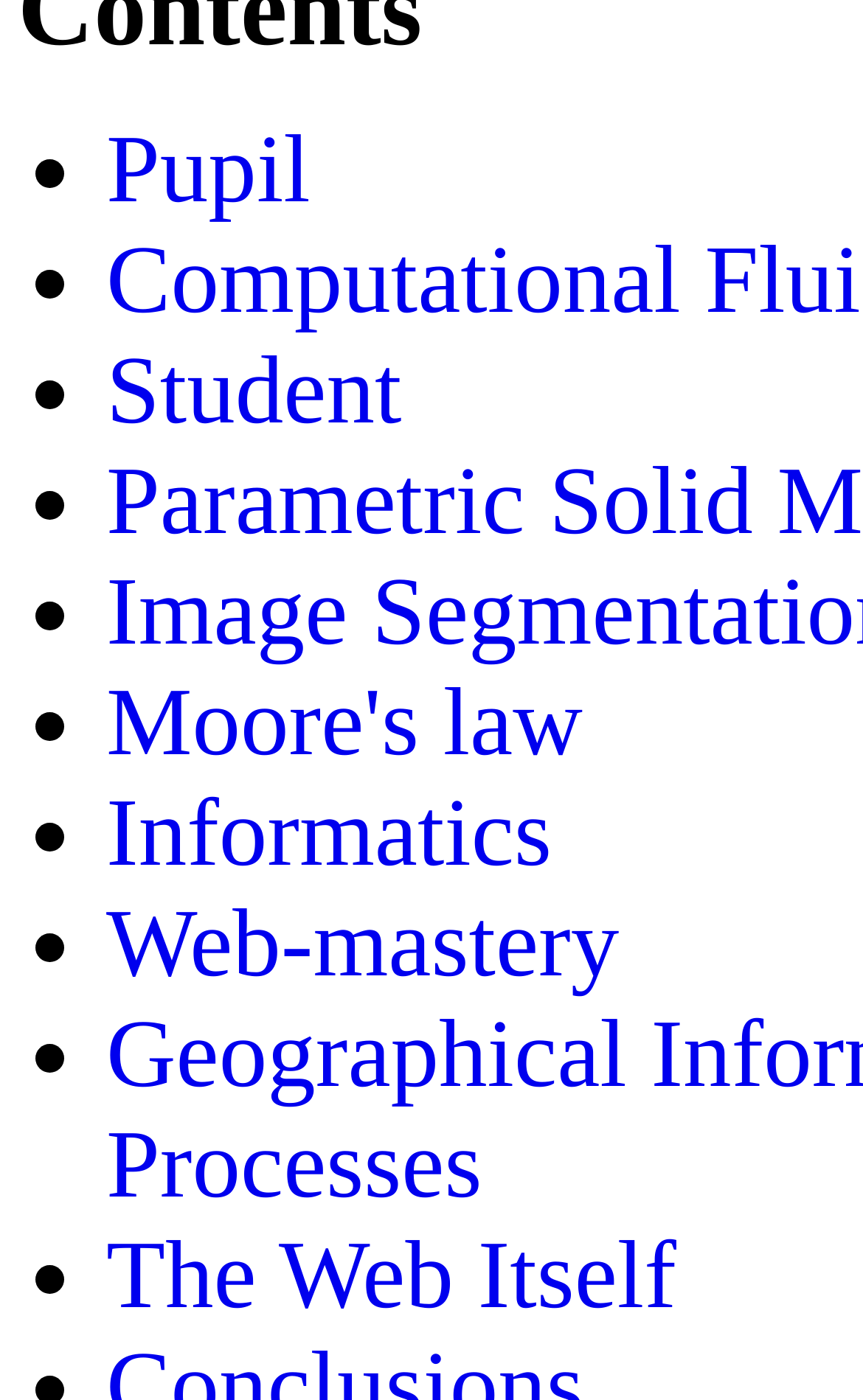How many items are in the list?
Answer the question with just one word or phrase using the image.

8